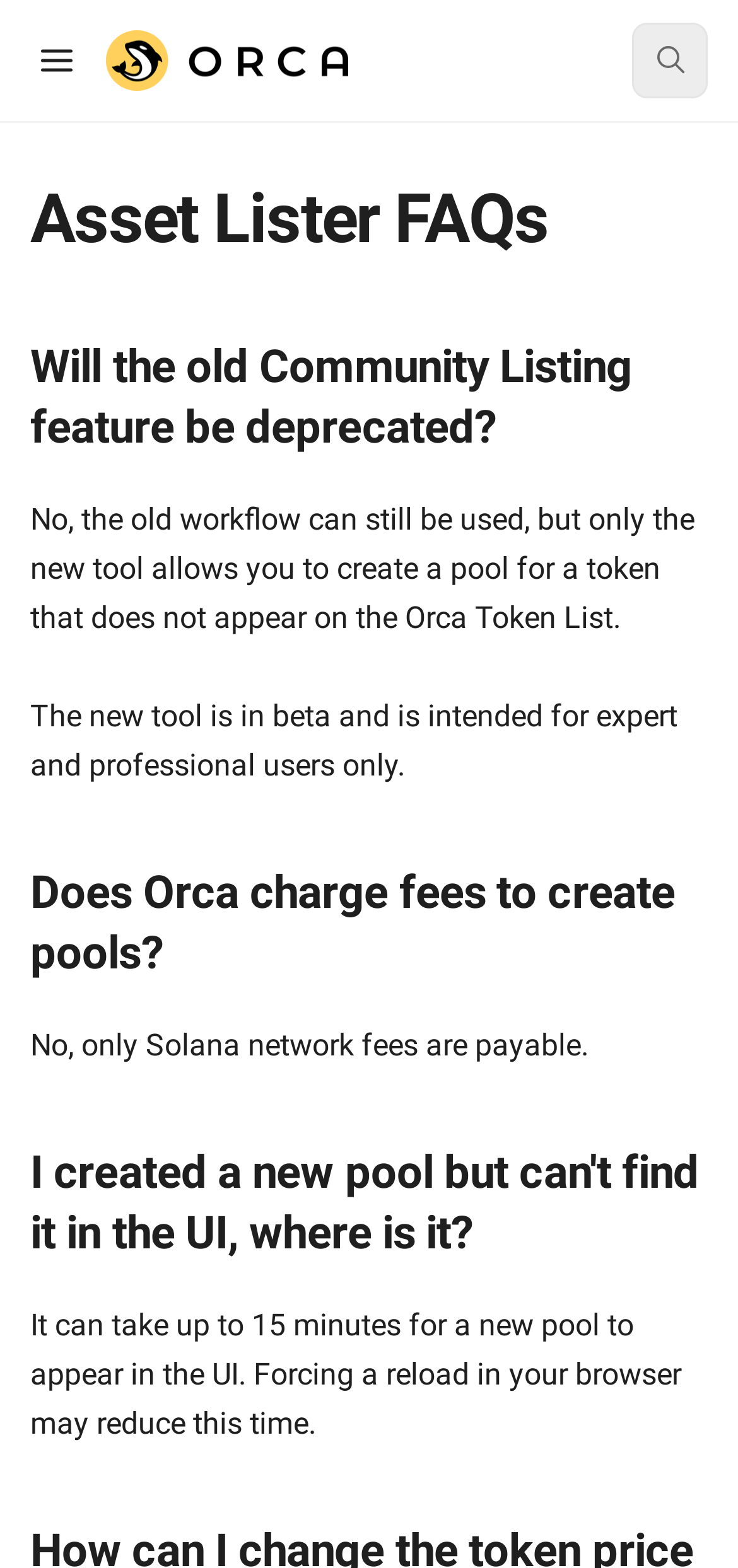What is the title or heading displayed on the webpage?

Asset Lister FAQs